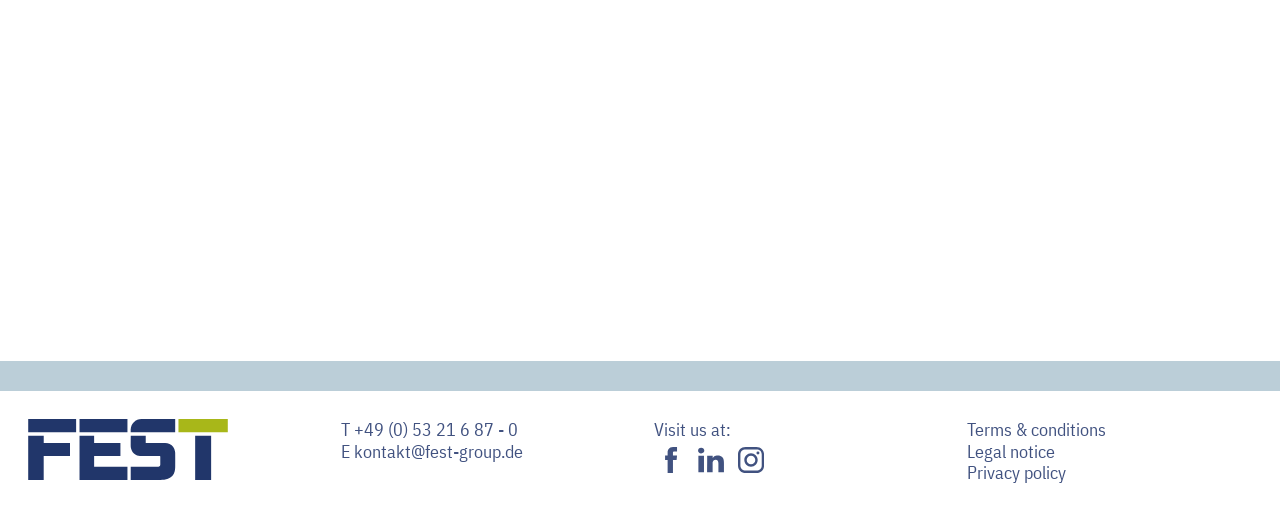Based on the image, please respond to the question with as much detail as possible:
What is the email address?

I found the email address by looking at the link element with the bounding box coordinates [0.277, 0.859, 0.409, 0.902], which contains the text 'kontakt@fest-group.de'.